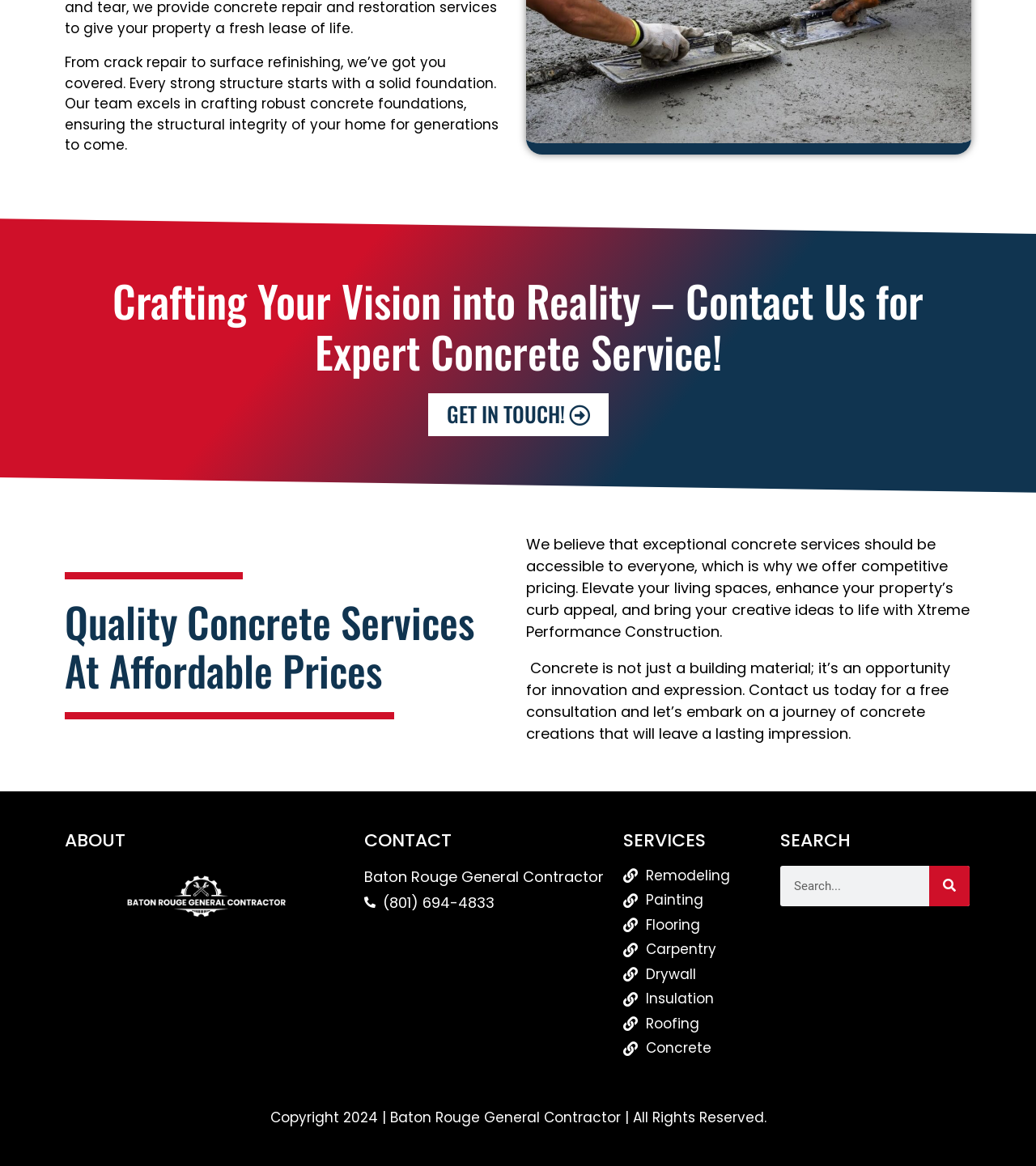Determine the bounding box coordinates for the UI element with the following description: "(801) 694-4833". The coordinates should be four float numbers between 0 and 1, represented as [left, top, right, bottom].

[0.352, 0.764, 0.477, 0.783]